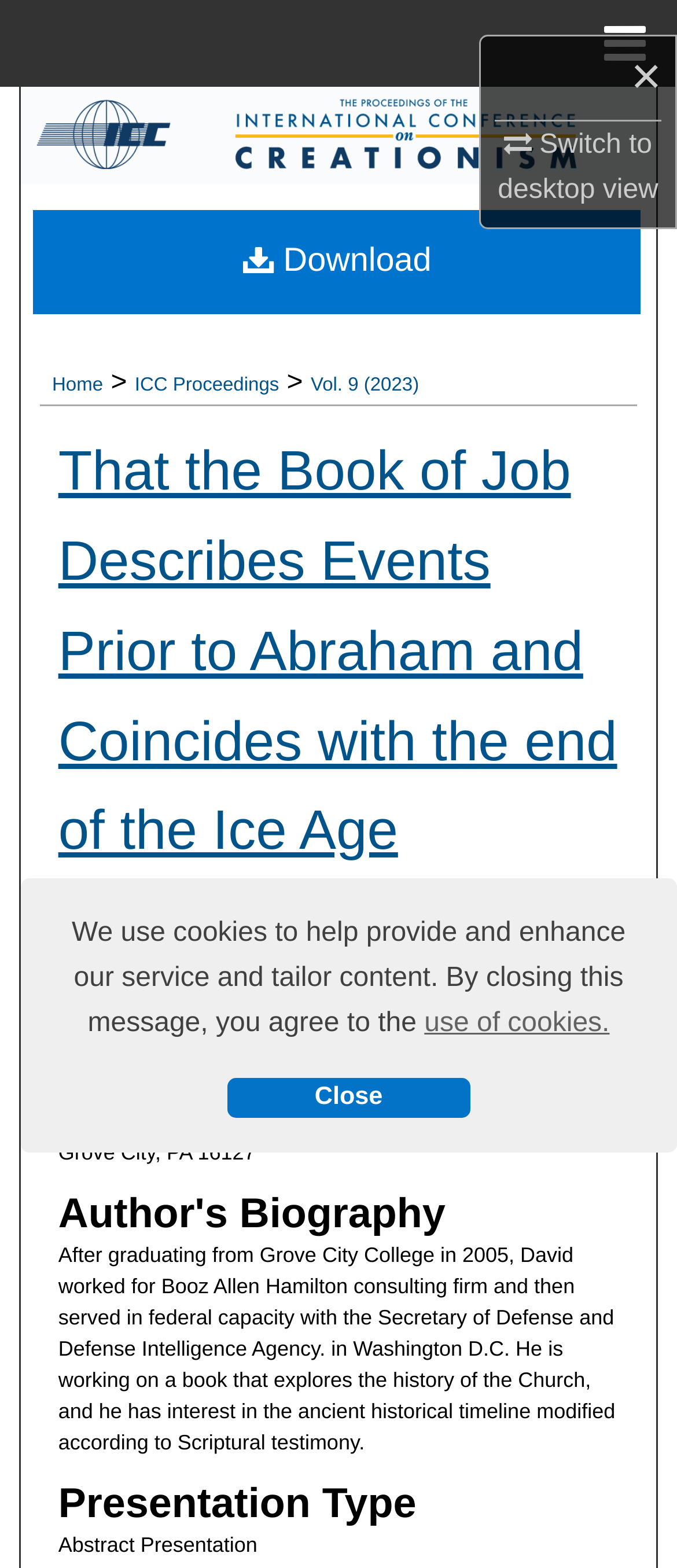Find the bounding box coordinates for the area that must be clicked to perform this action: "Browse Collections".

[0.0, 0.111, 1.0, 0.166]